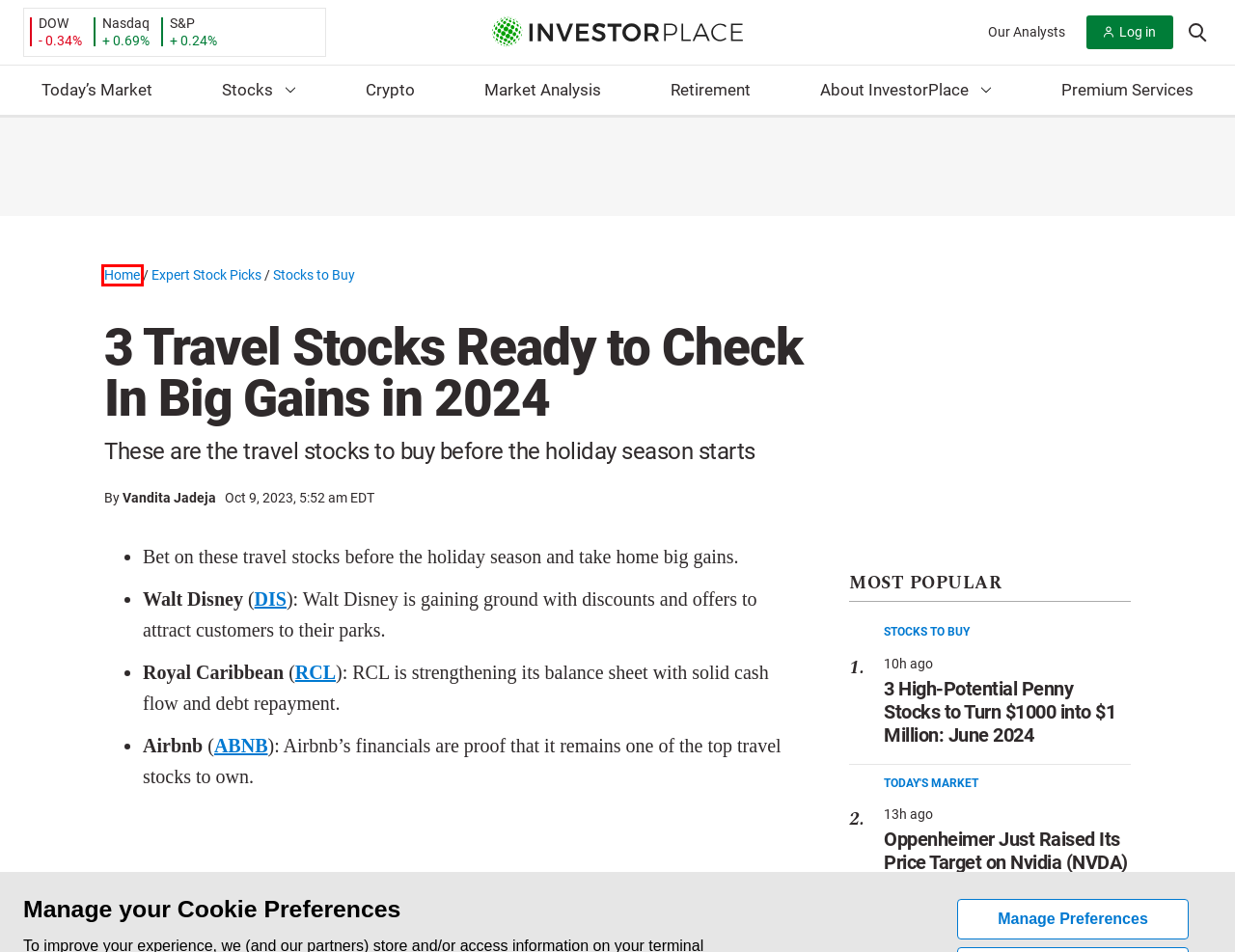You have a screenshot of a webpage with a red rectangle bounding box around a UI element. Choose the best description that matches the new page after clicking the element within the bounding box. The candidate descriptions are:
A. Royal Caribbean Cruises Ltd (RCL) Latest News & Price | InvestorPlace
B. 3 High-Potential Penny Stocks to Turn $1000 into $1 Million: June 2024 | InvestorPlace
C. Nasdaq ETF (QQQ) Latest News & Price | InvestorPlace
D. Today's Market | InvestorPlace
E. Vandita Jadeja | InvestorPlace
F. Stock Picks | InvestorPlace
G. Stock Market News, Stock Advice & Trading Tips | InvestorPlace
H. Crypto & Blockchain | InvestorPlace

G